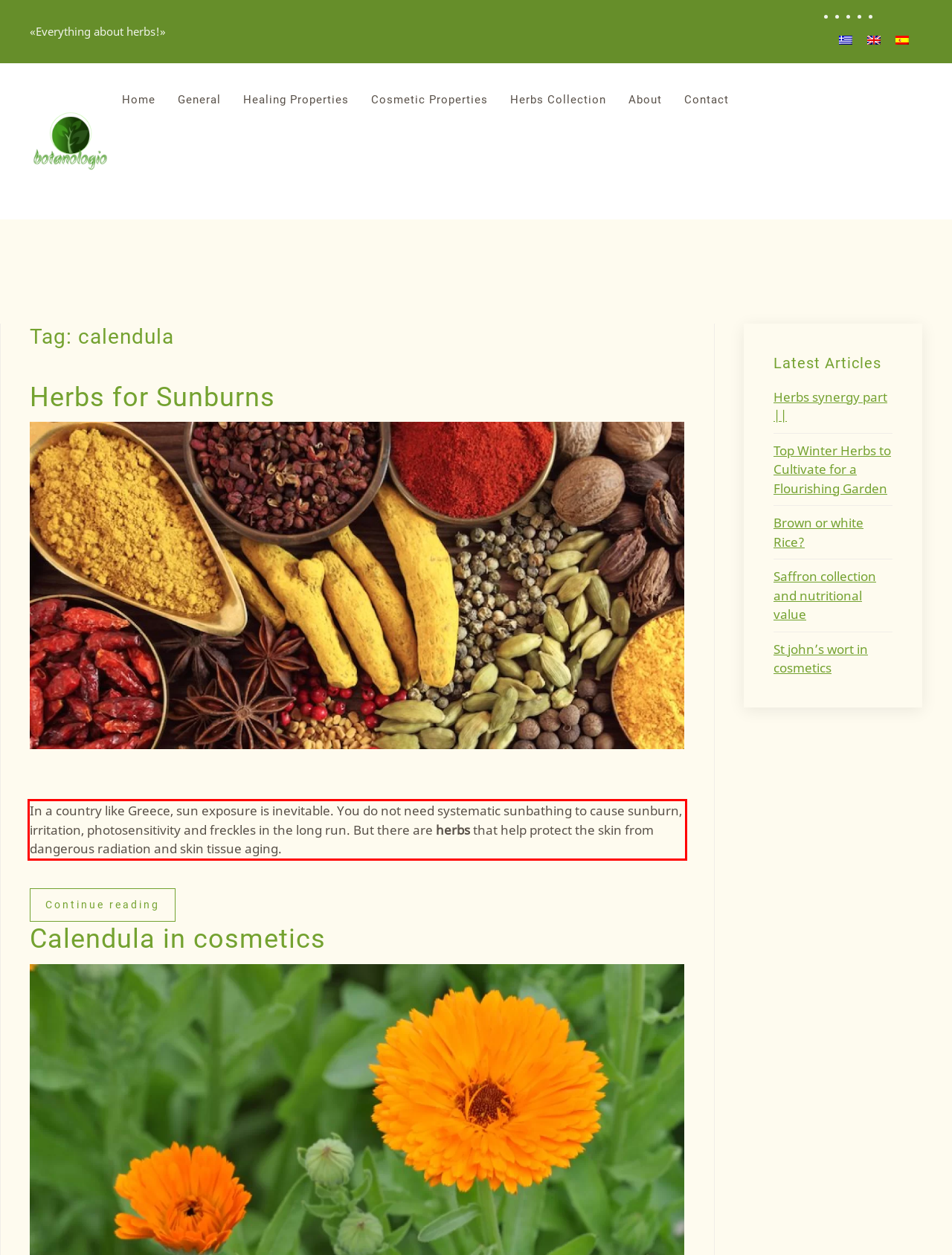Please examine the webpage screenshot and extract the text within the red bounding box using OCR.

In a country like Greece, sun exposure is inevitable. You do not need systematic sunbathing to cause sunburn, irritation, photosensitivity and freckles in the long run. But there are herbs that help protect the skin from dangerous radiation and skin tissue aging.